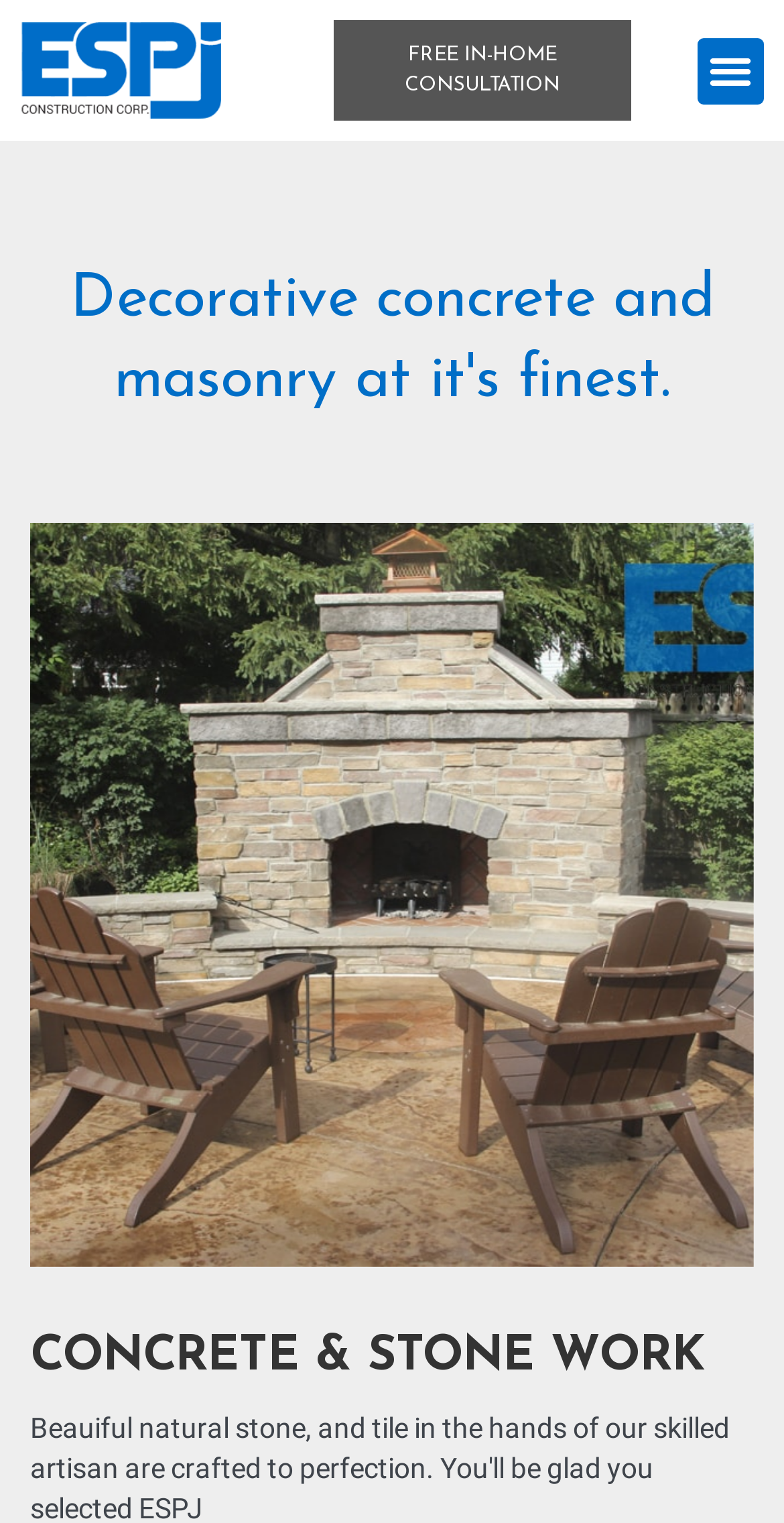Find the bounding box coordinates for the HTML element described as: "Menu". The coordinates should consist of four float values between 0 and 1, i.e., [left, top, right, bottom].

[0.89, 0.024, 0.974, 0.068]